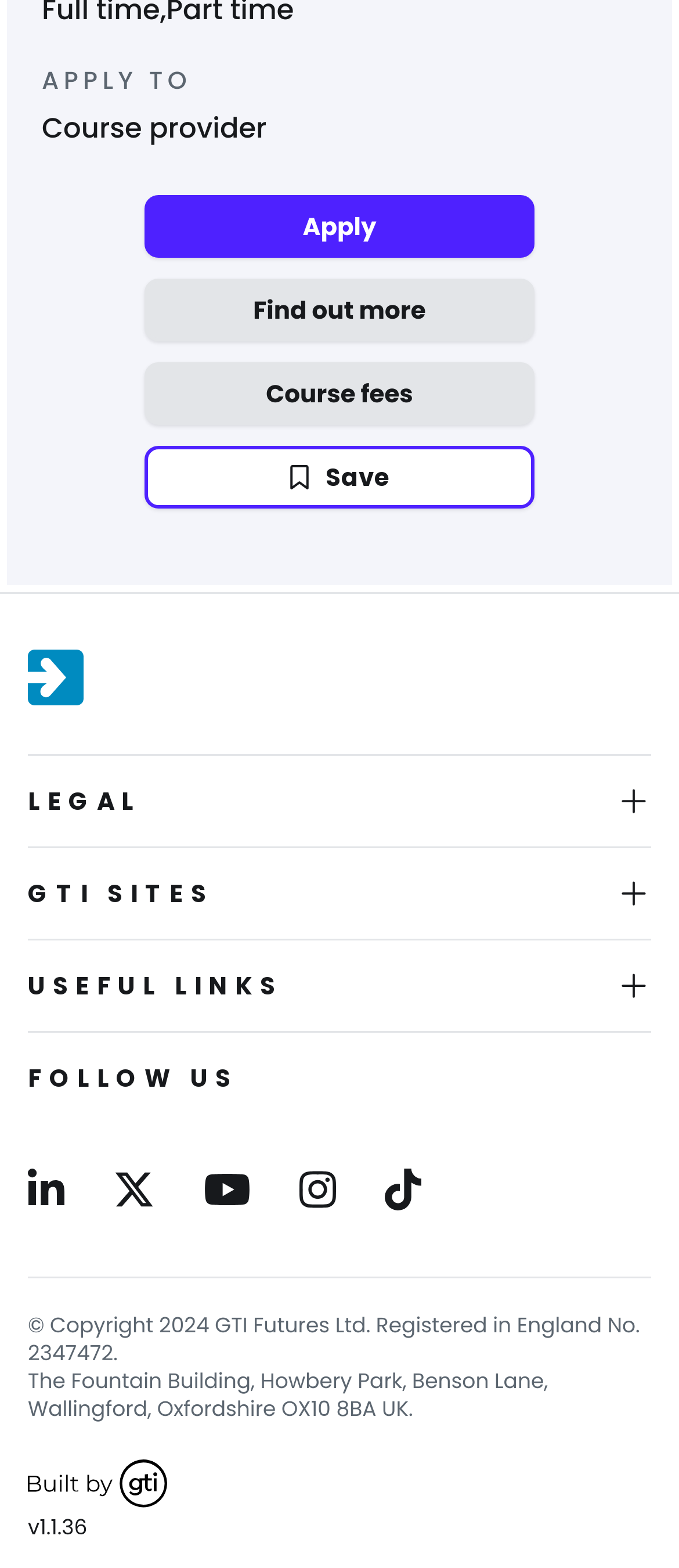Utilize the information from the image to answer the question in detail:
What is the course provider?

The webpage has a static text element 'Course provider' but it does not provide a specific course provider name.